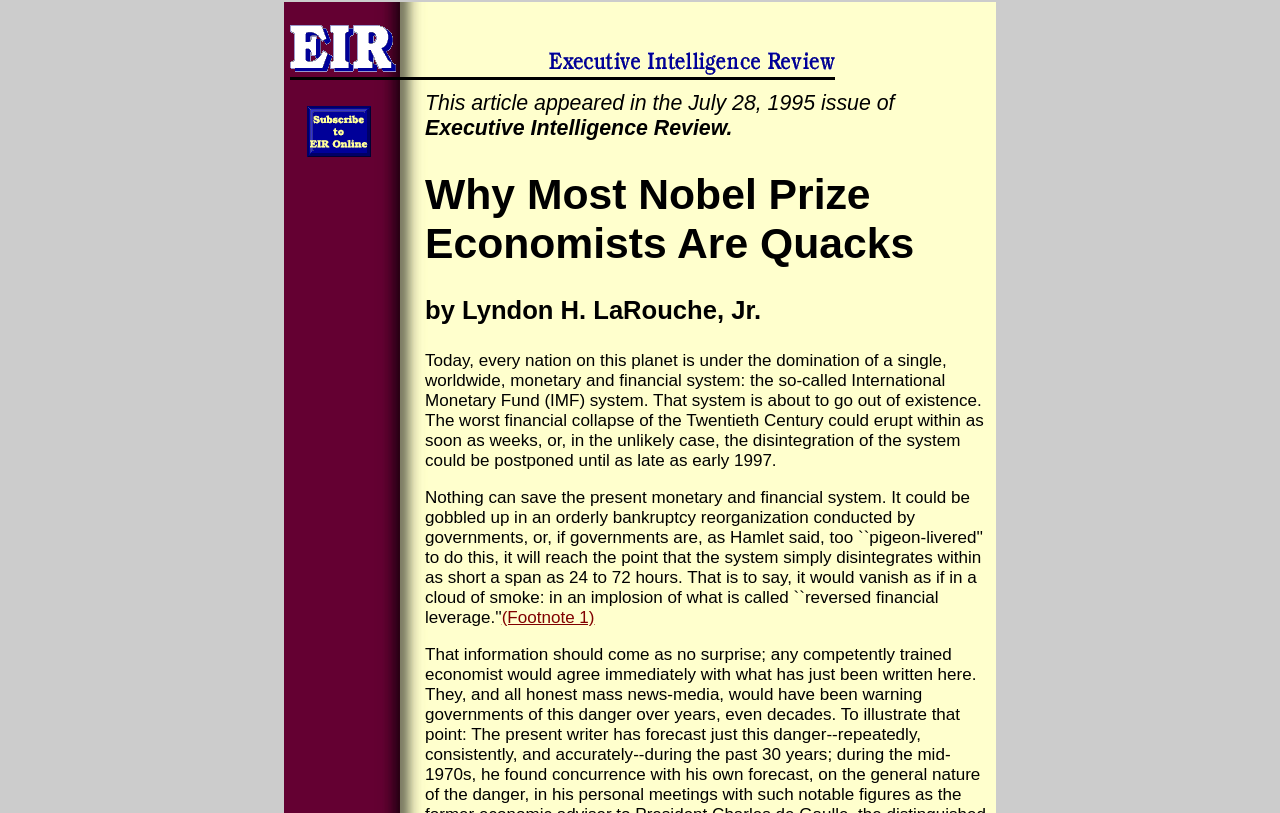Can you extract the primary headline text from the webpage?

Why Most Nobel Prize
Economists Are Quacks